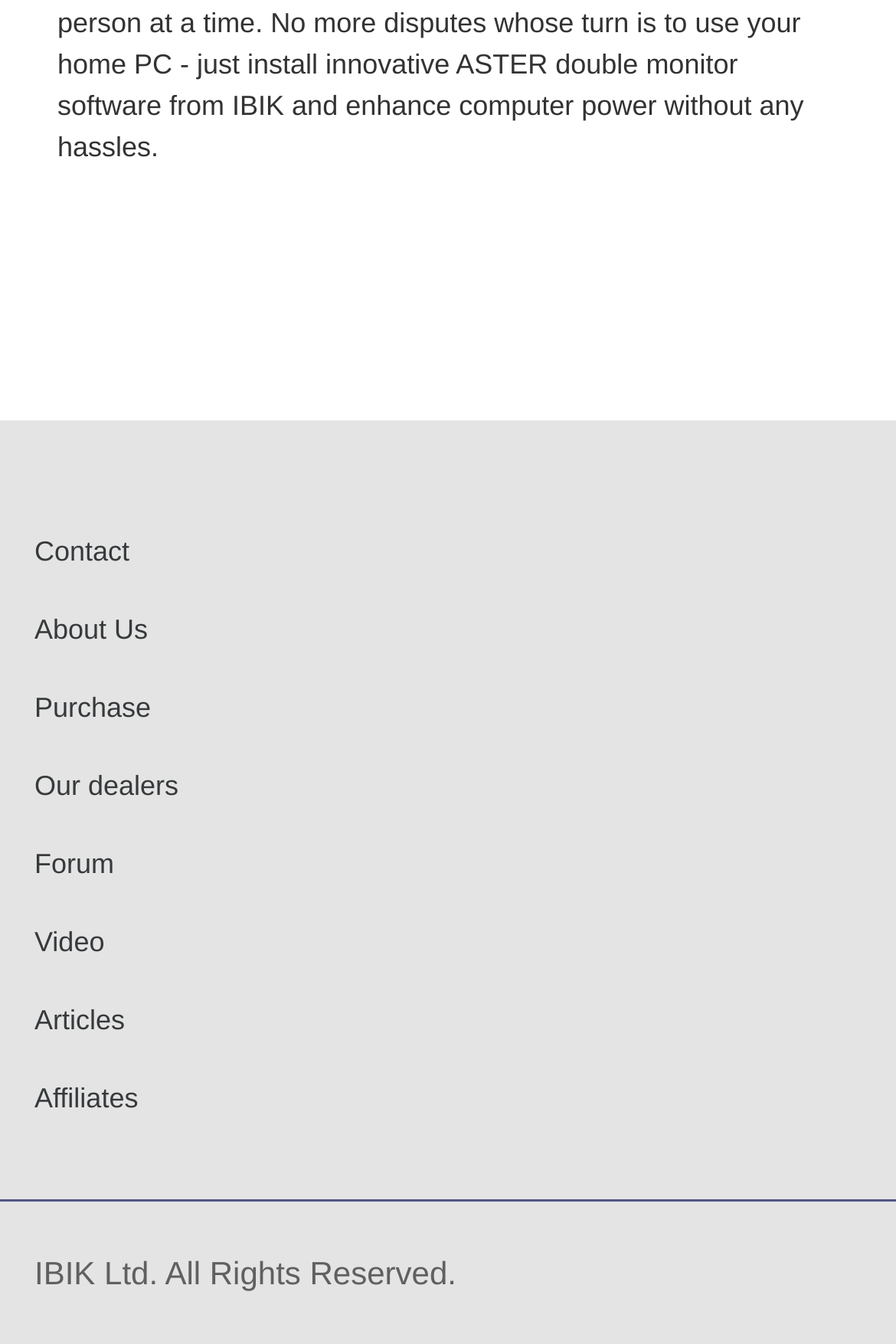Please identify the bounding box coordinates of the element's region that I should click in order to complete the following instruction: "visit the forum". The bounding box coordinates consist of four float numbers between 0 and 1, i.e., [left, top, right, bottom].

[0.038, 0.631, 0.127, 0.655]